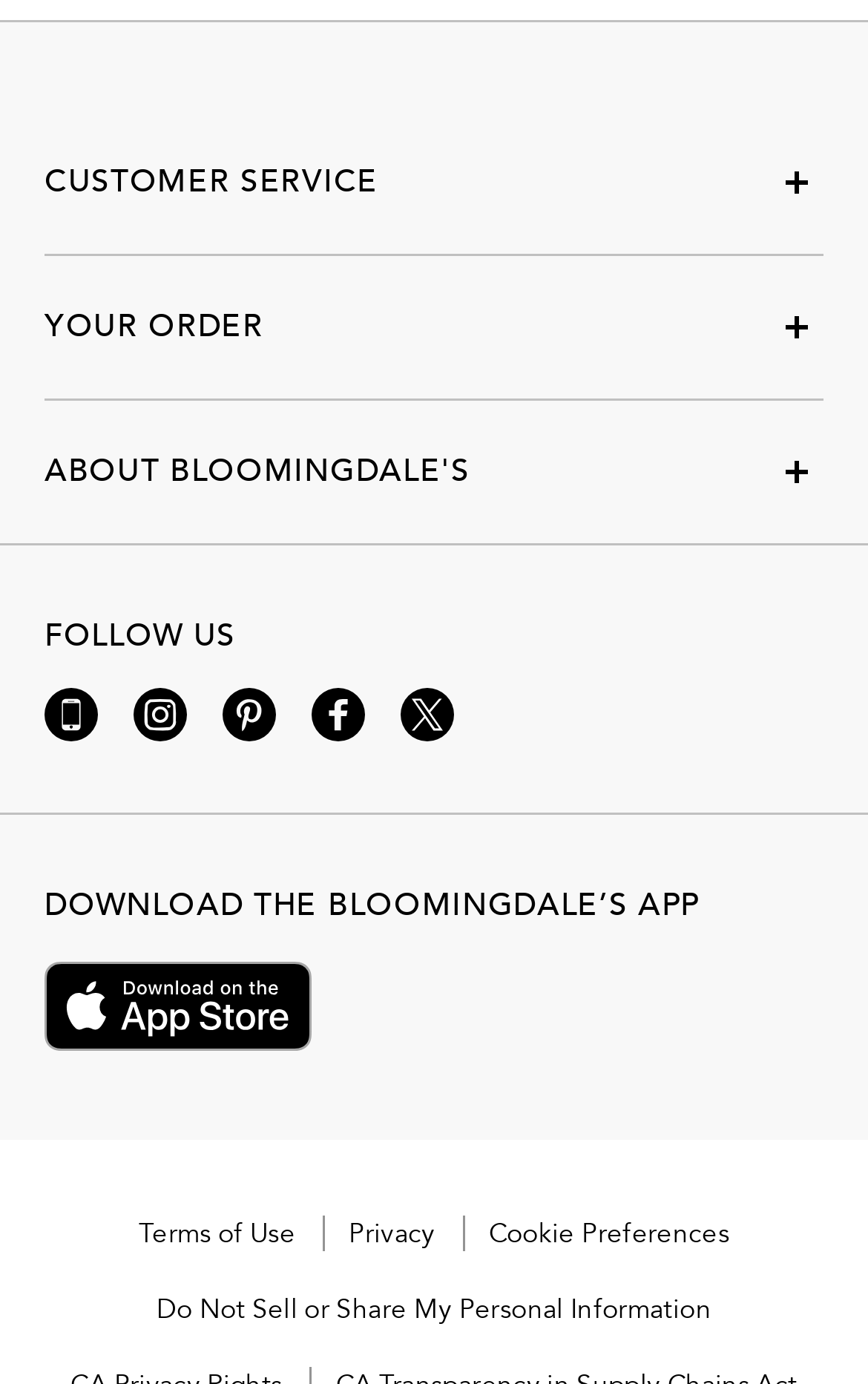Pinpoint the bounding box coordinates of the clickable element needed to complete the instruction: "Follow us on Instagram". The coordinates should be provided as four float numbers between 0 and 1: [left, top, right, bottom].

[0.154, 0.497, 0.215, 0.536]